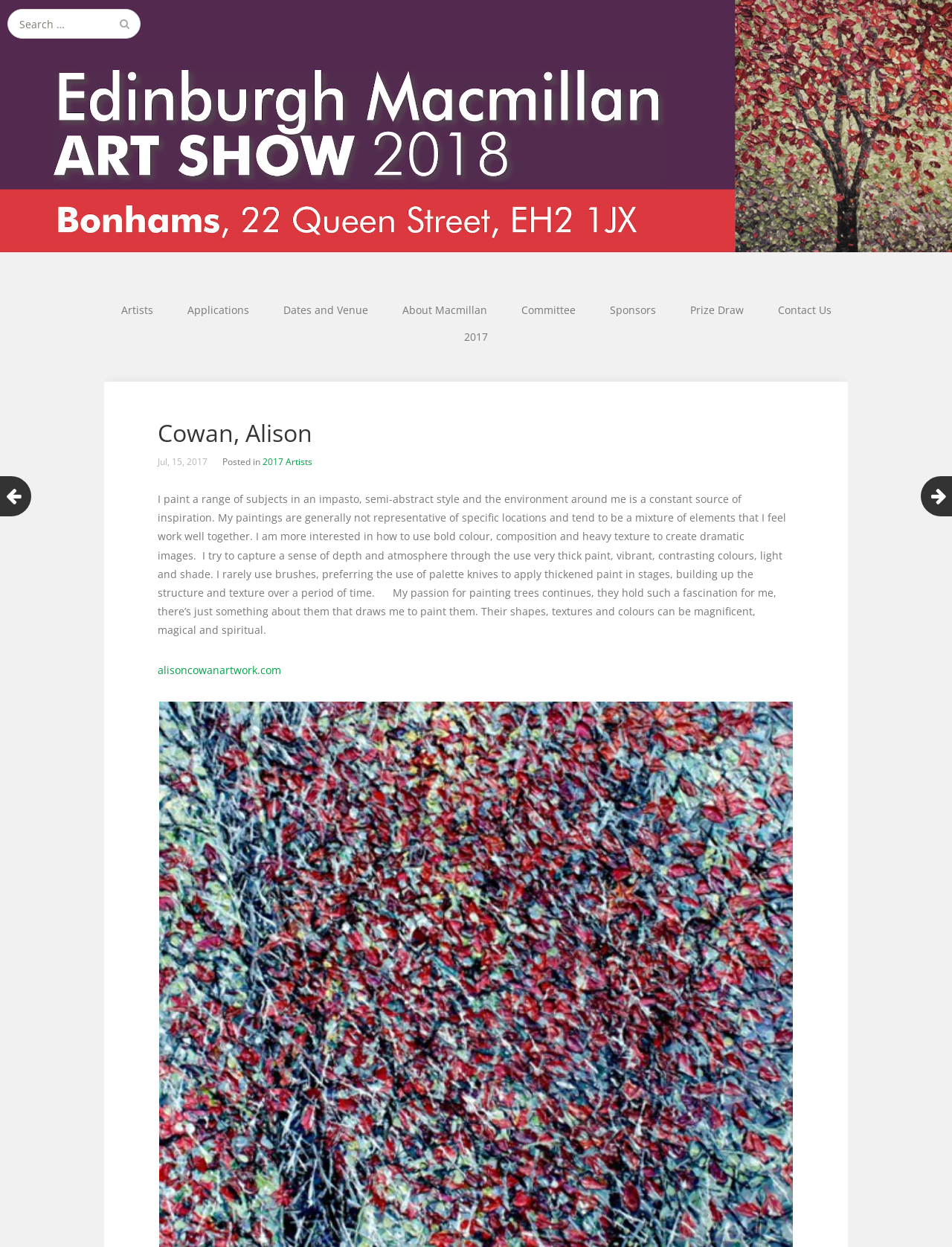Use a single word or phrase to answer the question:
What is the artist's website?

alisoncowanartwork.com